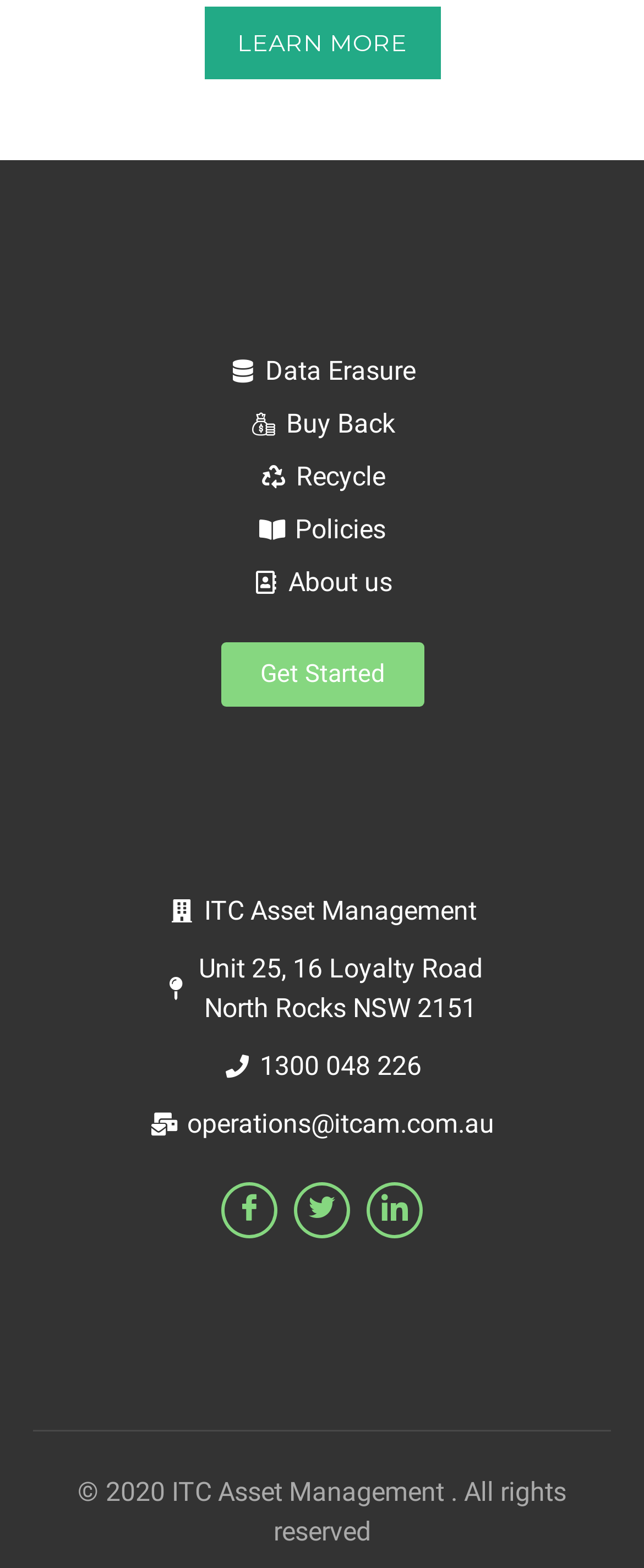Determine the bounding box coordinates of the clickable element to achieve the following action: 'Click the 'LEARN MORE' button'. Provide the coordinates as four float values between 0 and 1, formatted as [left, top, right, bottom].

[0.317, 0.004, 0.683, 0.05]